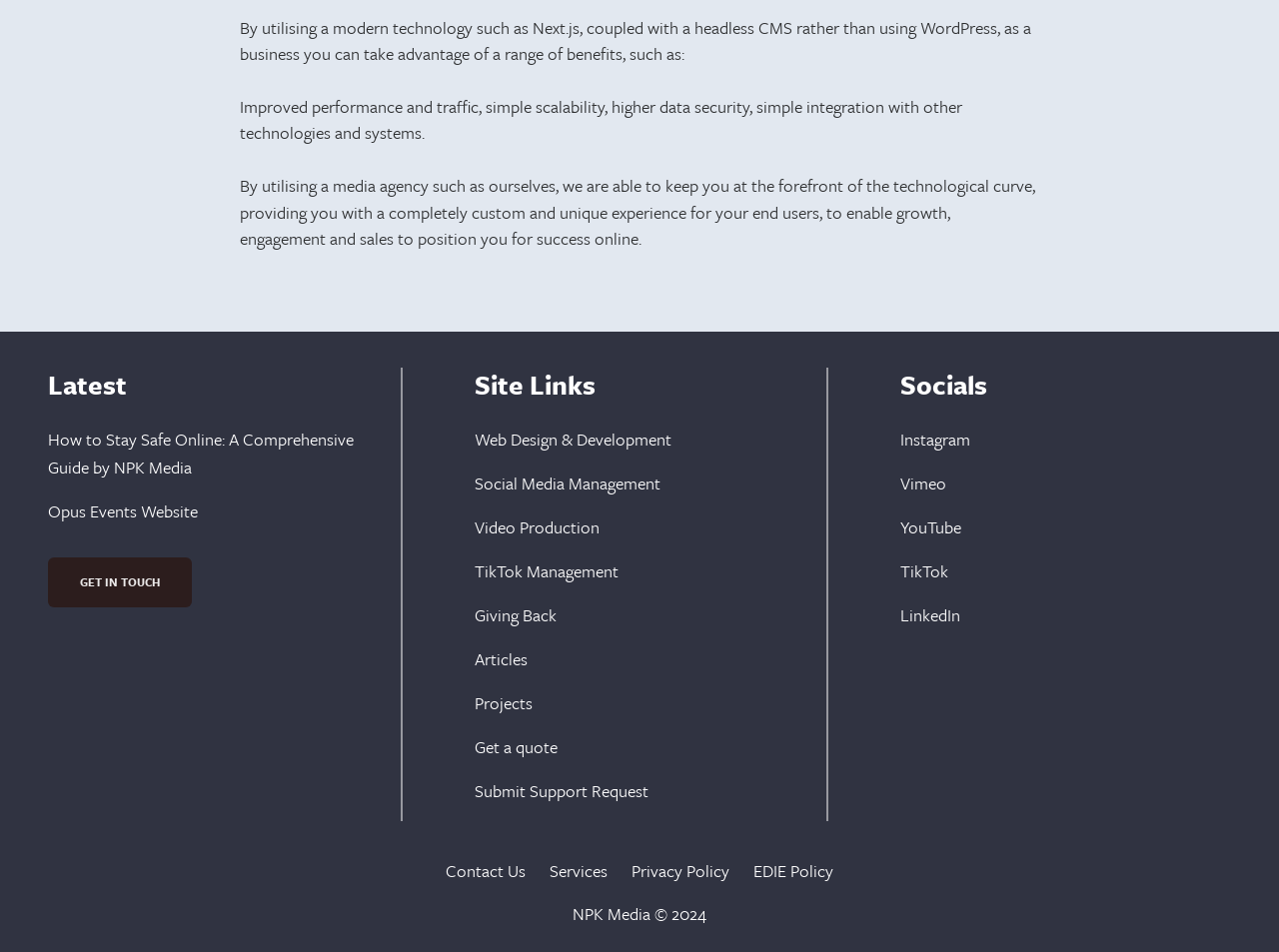Please identify the bounding box coordinates of the region to click in order to complete the given instruction: "Click on 'Instagram'". The coordinates should be four float numbers between 0 and 1, i.e., [left, top, right, bottom].

[0.704, 0.447, 0.759, 0.477]